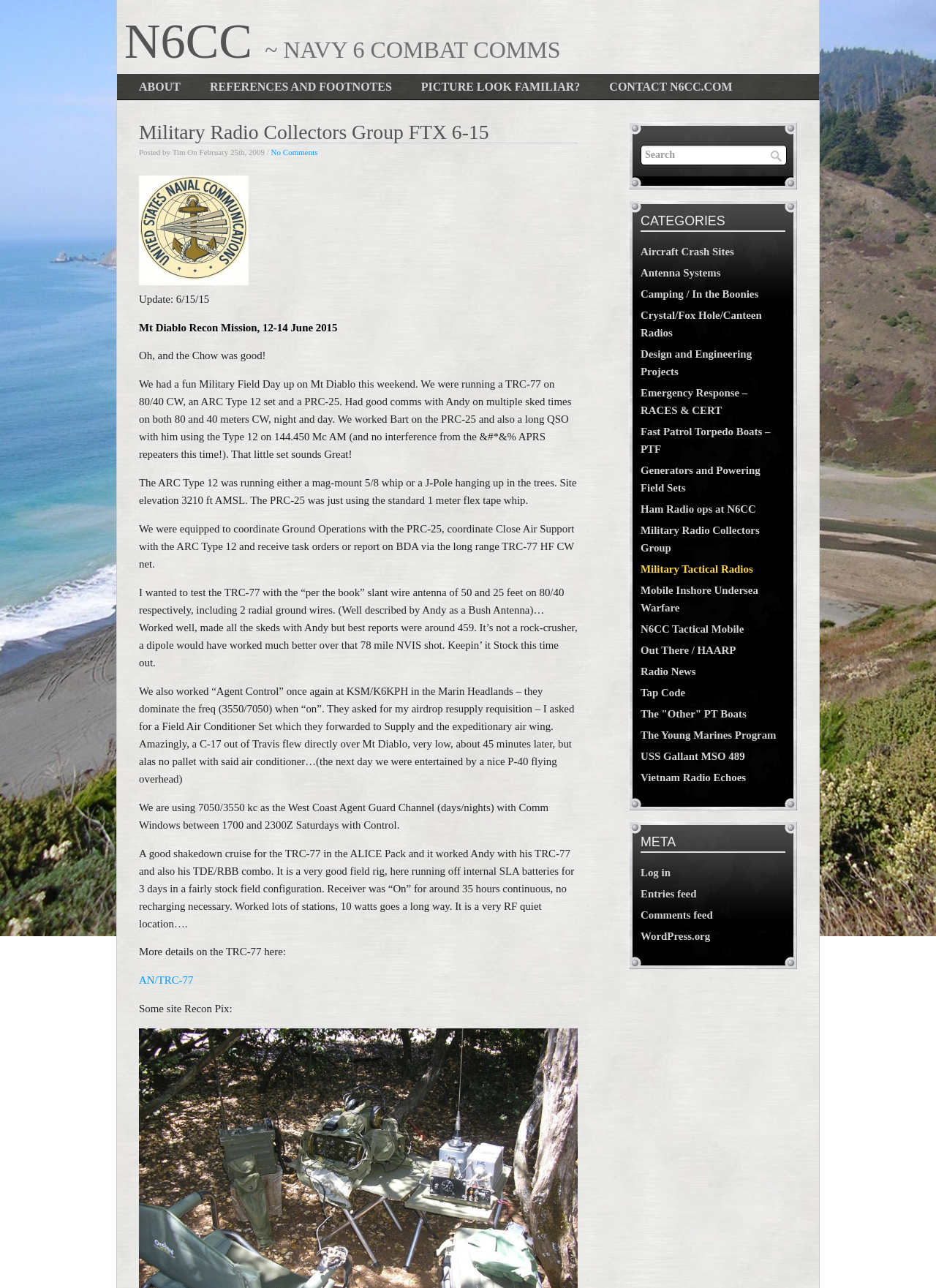Please identify the bounding box coordinates of the element's region that I should click in order to complete the following instruction: "Log in to the website". The bounding box coordinates consist of four float numbers between 0 and 1, i.e., [left, top, right, bottom].

[0.684, 0.673, 0.716, 0.682]